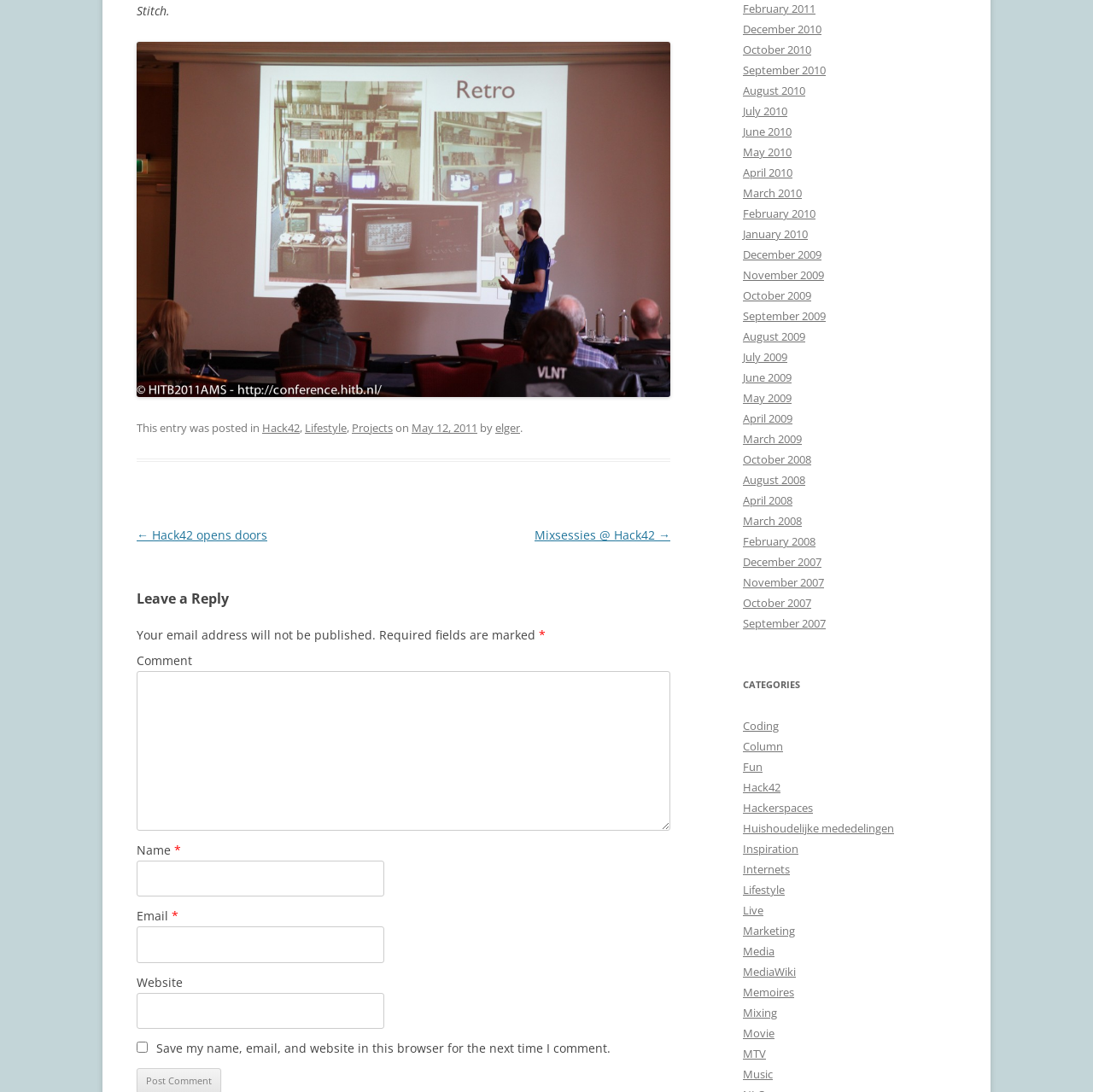Using the description: "October 2009", determine the UI element's bounding box coordinates. Ensure the coordinates are in the format of four float numbers between 0 and 1, i.e., [left, top, right, bottom].

[0.68, 0.264, 0.742, 0.278]